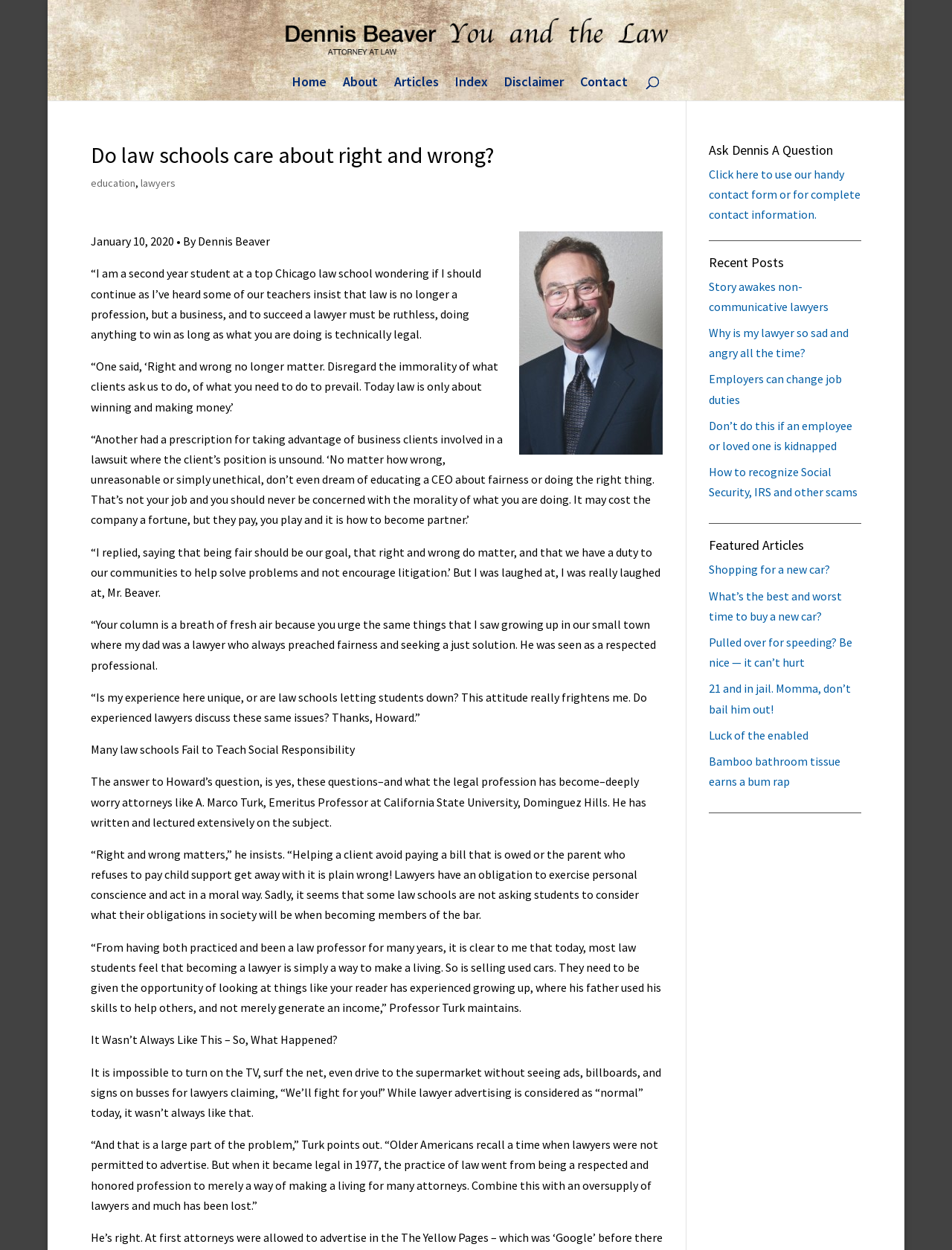Find the bounding box coordinates of the clickable area required to complete the following action: "View the 'Recent Posts'".

[0.744, 0.205, 0.905, 0.221]